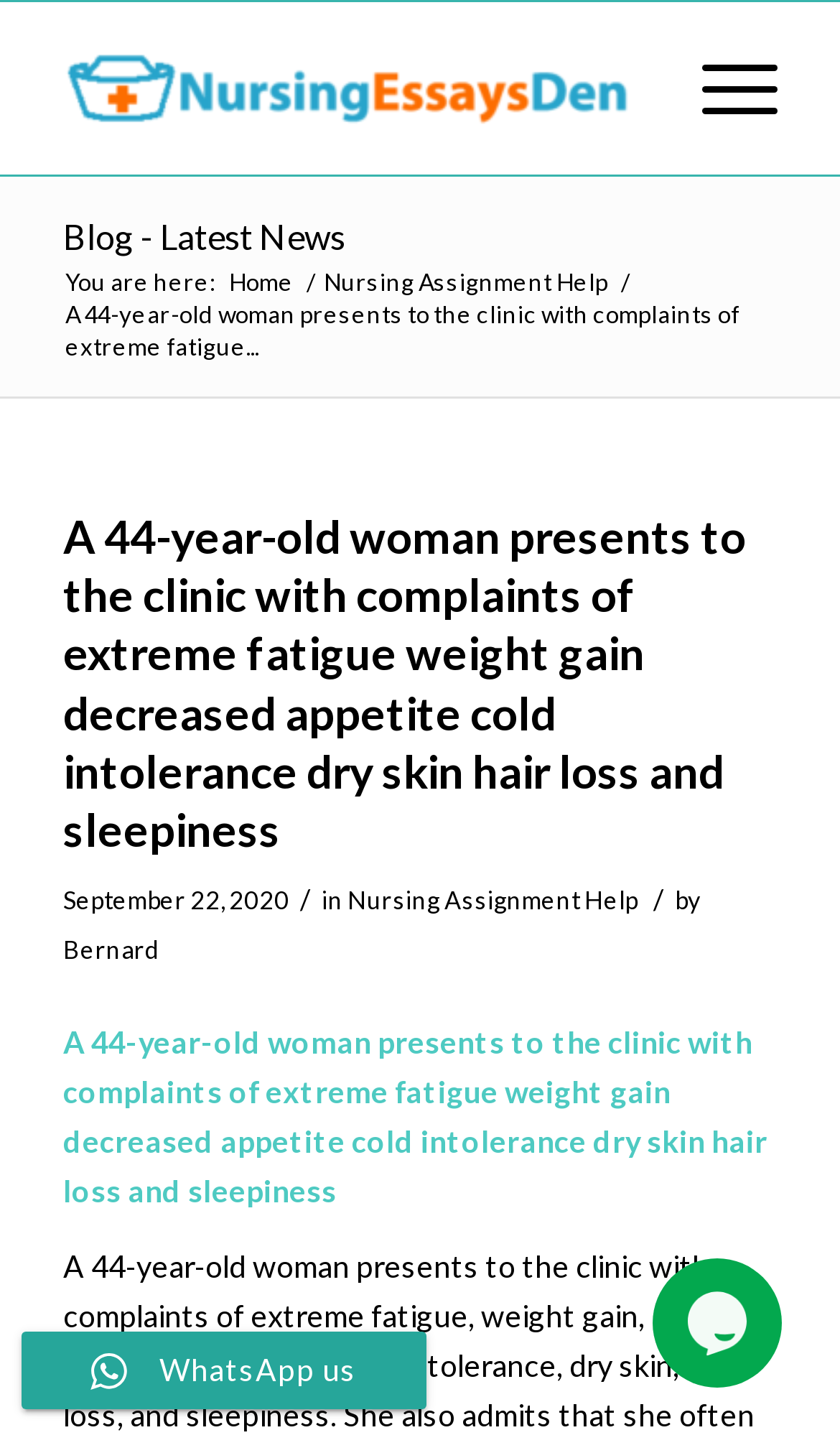When was this blog post published?
Provide a detailed and well-explained answer to the question.

I found the publication date by examining the section below the title, which contains the text 'September 22, 2020'.